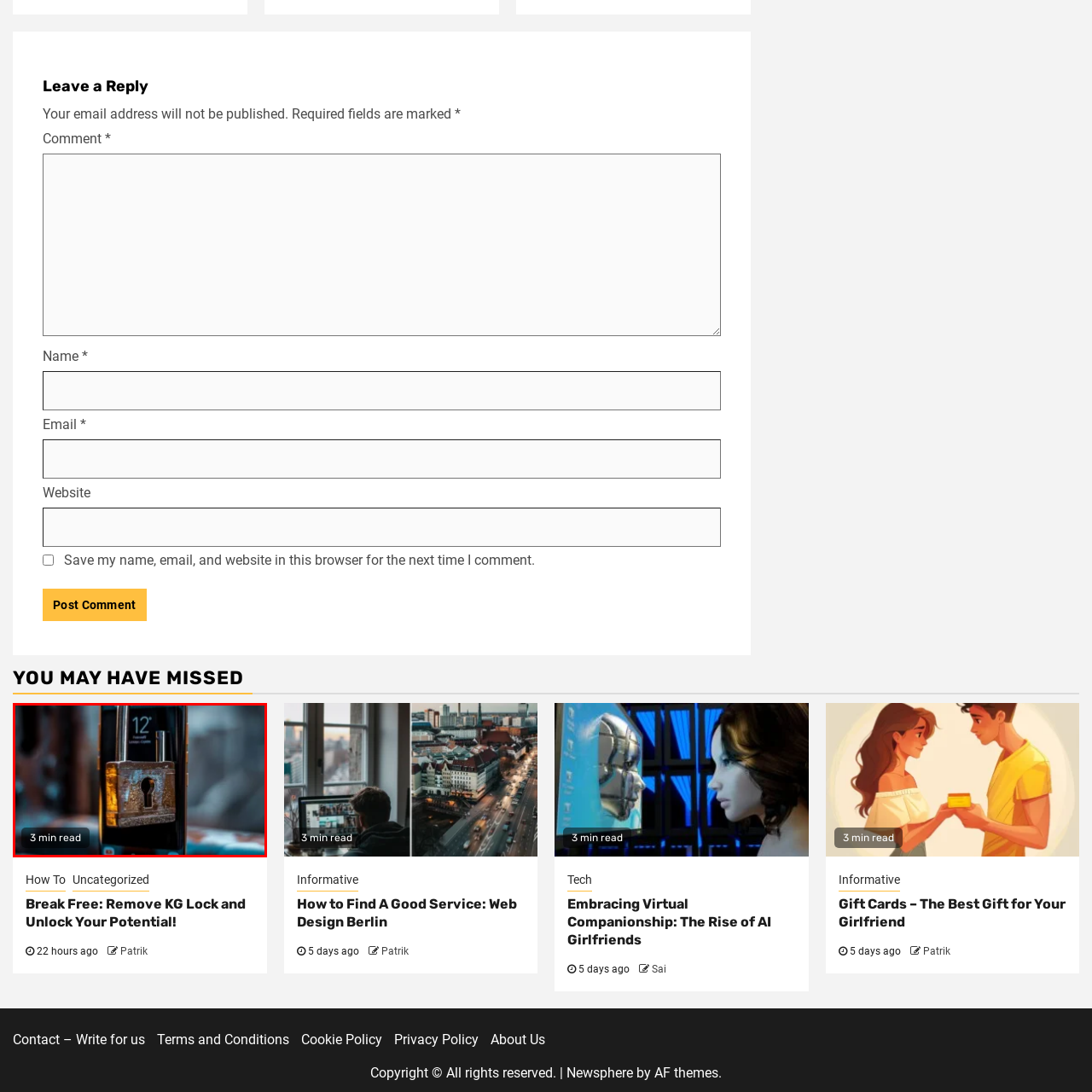How long does the associated content take to read?
Observe the image within the red bounding box and generate a detailed answer, ensuring you utilize all relevant visual cues.

Below the smartphone, there's a label reading '3 min read', hinting at the brevity of the content associated with this visual.